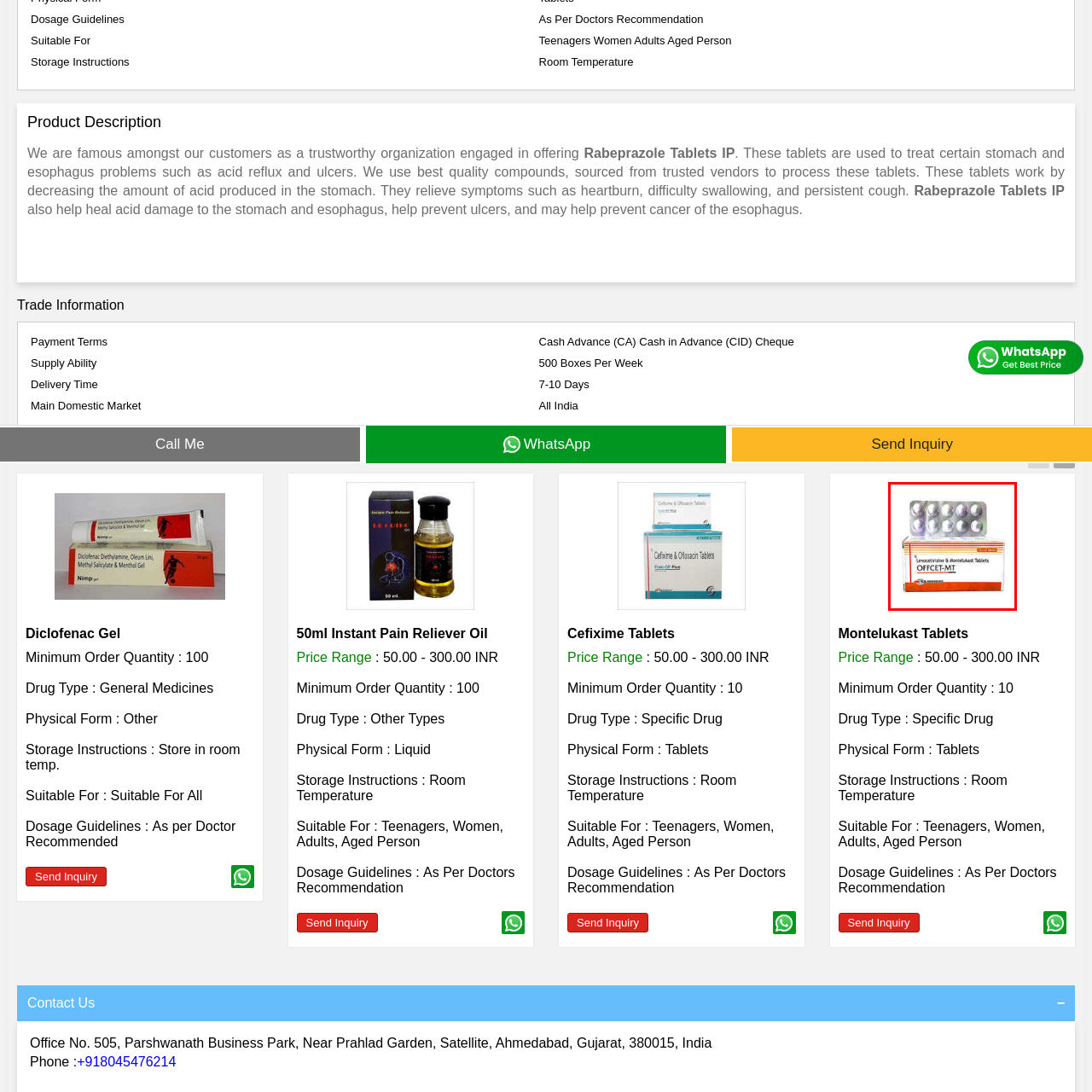What are the symptoms alleviated by OFFCET-MT?
Analyze the image encased by the red bounding box and elaborate on your answer to the question.

According to the caption, OFFCET-MT is commonly utilized for the treatment of allergic conditions and respiratory disorders, helping to alleviate symptoms such as sneezing, runny or itchy nose, and asthma-related issues.